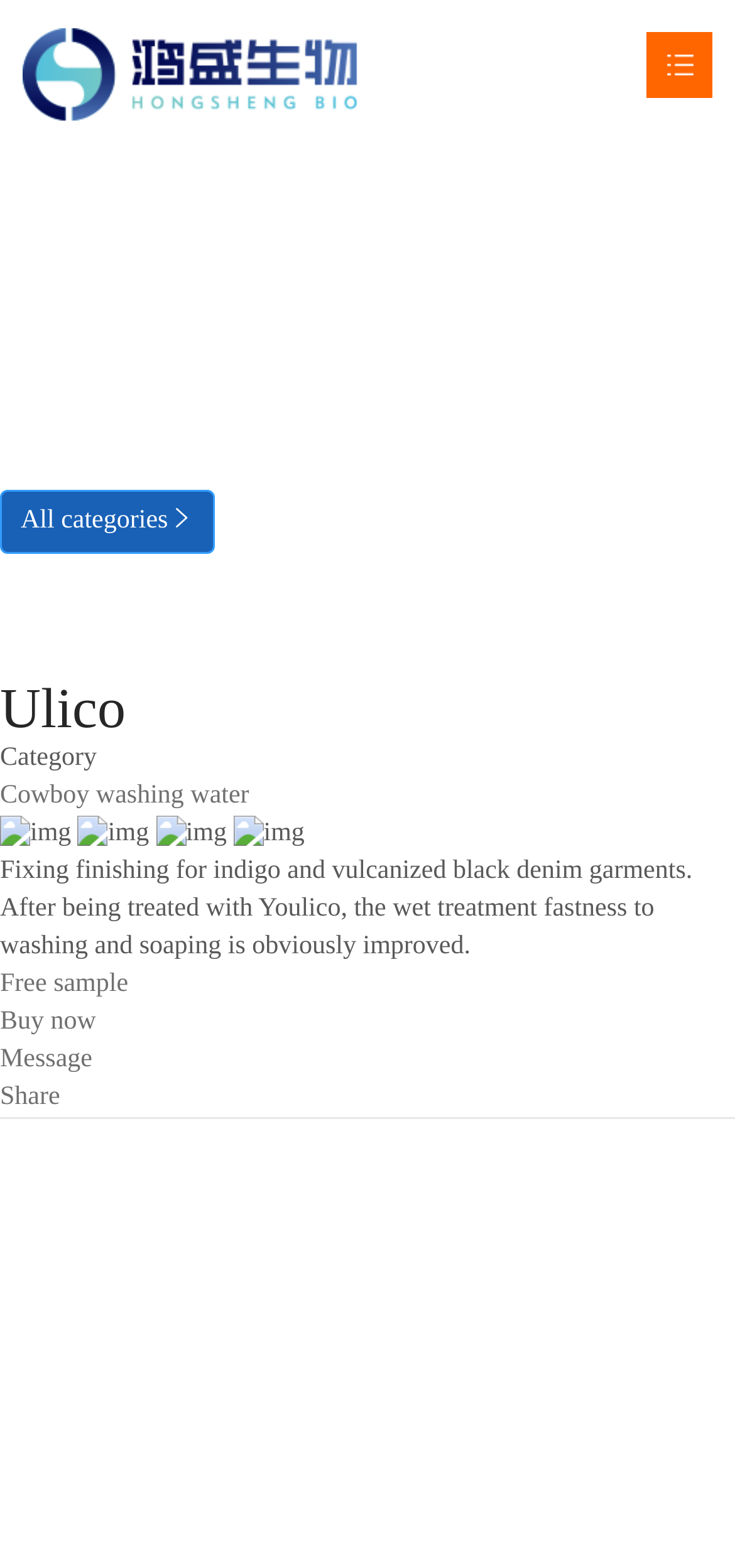Provide your answer in one word or a succinct phrase for the question: 
What is the company name?

Ulico-Zhongshan Hongsheng Biotechnology Co., Ltd.